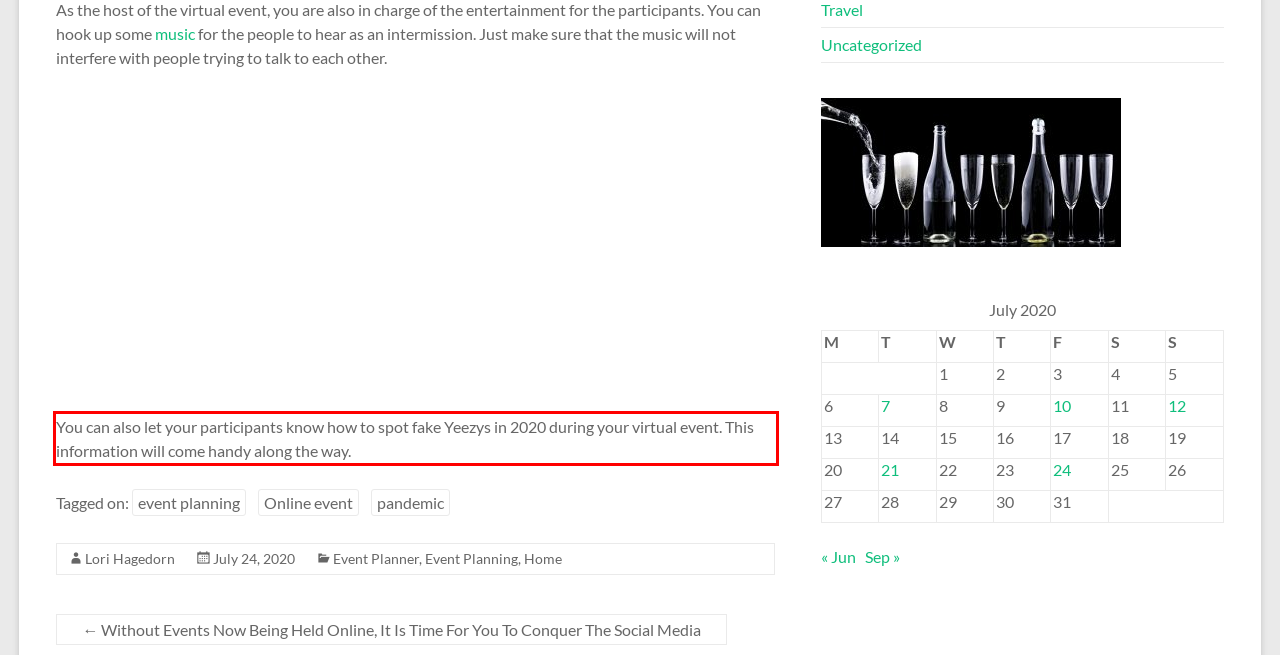Please analyze the provided webpage screenshot and perform OCR to extract the text content from the red rectangle bounding box.

You can also let your participants know how to spot fake Yeezys in 2020 during your virtual event. This information will come handy along the way.